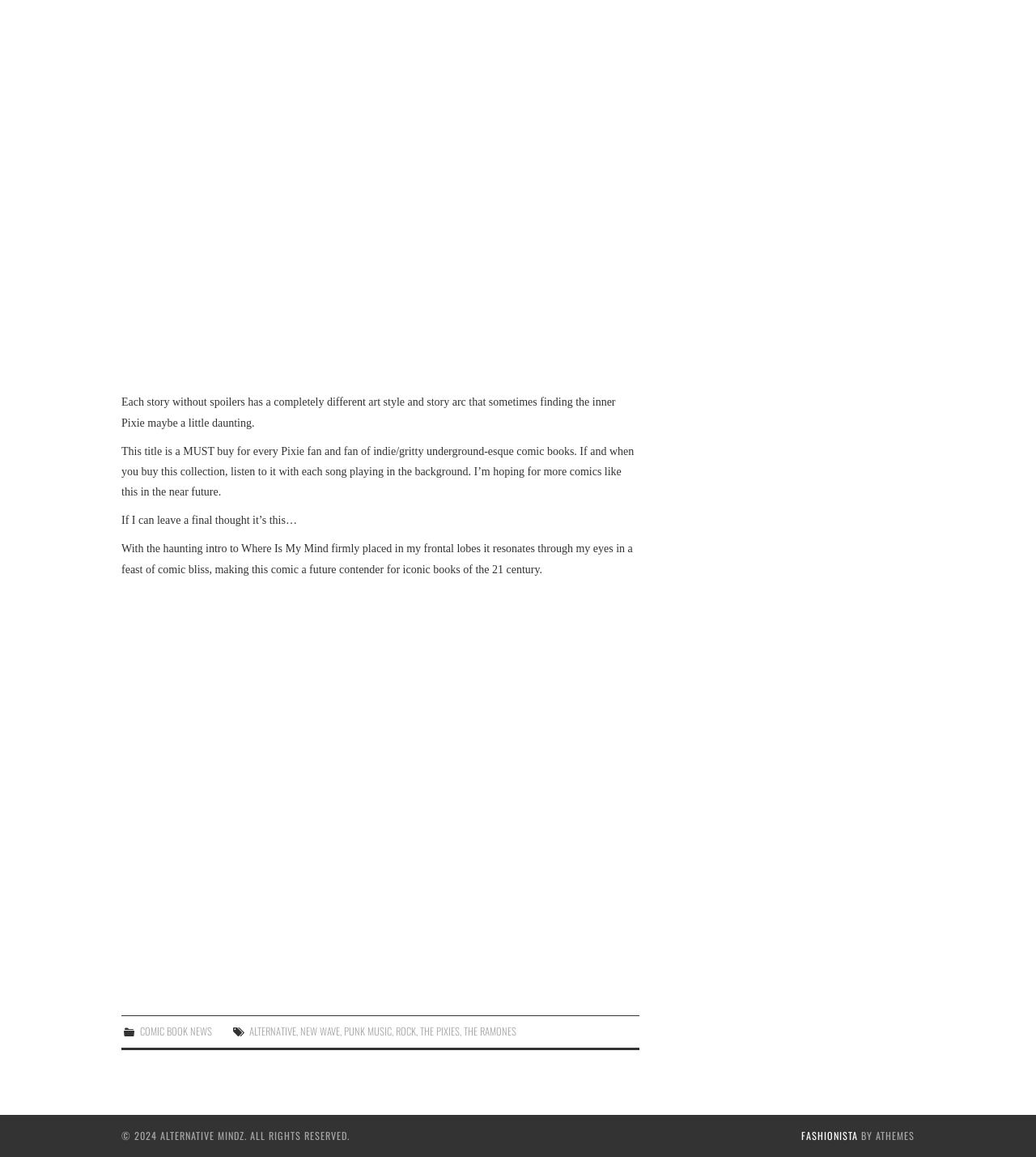Specify the bounding box coordinates of the element's region that should be clicked to achieve the following instruction: "Click on COMIC BOOK NEWS". The bounding box coordinates consist of four float numbers between 0 and 1, in the format [left, top, right, bottom].

[0.135, 0.885, 0.205, 0.898]